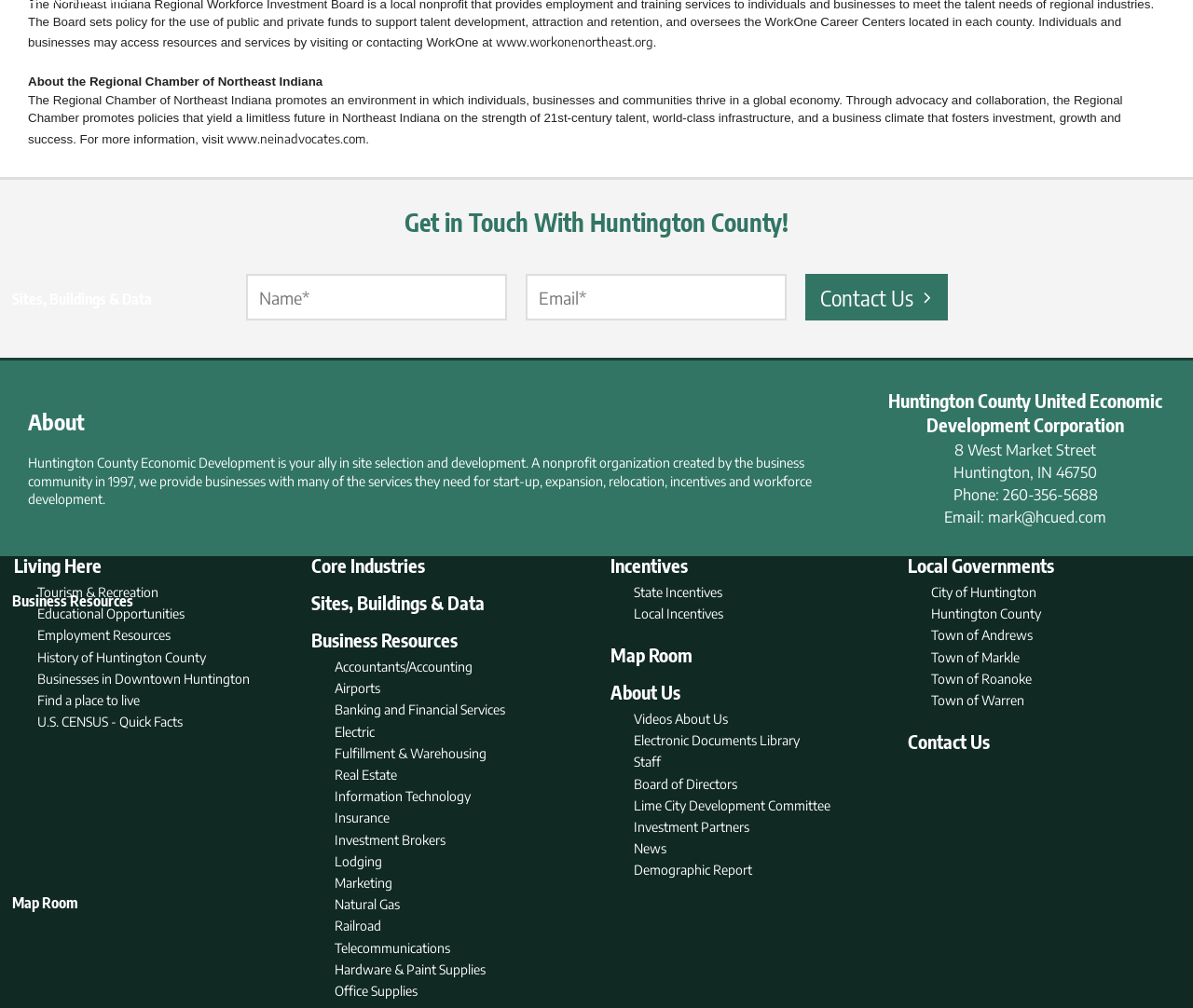Using the provided element description, identify the bounding box coordinates as (top-left x, top-left y, bottom-right x, bottom-right y). Ensure all values are between 0 and 1. Description: Railroad

[0.287, 0.938, 0.326, 0.955]